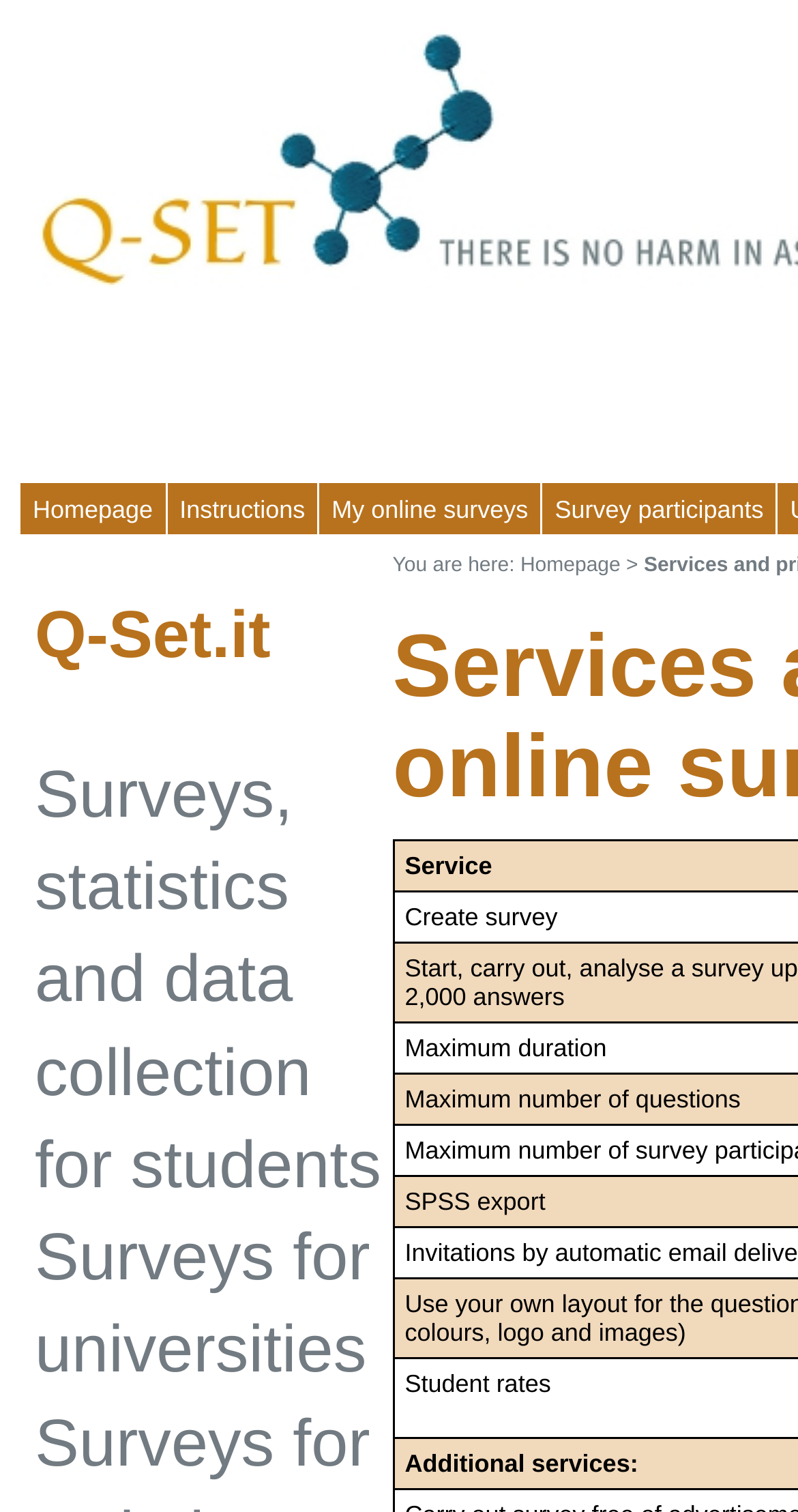Given the element description "Surveys for universities", identify the bounding box of the corresponding UI element.

[0.044, 0.807, 0.464, 0.917]